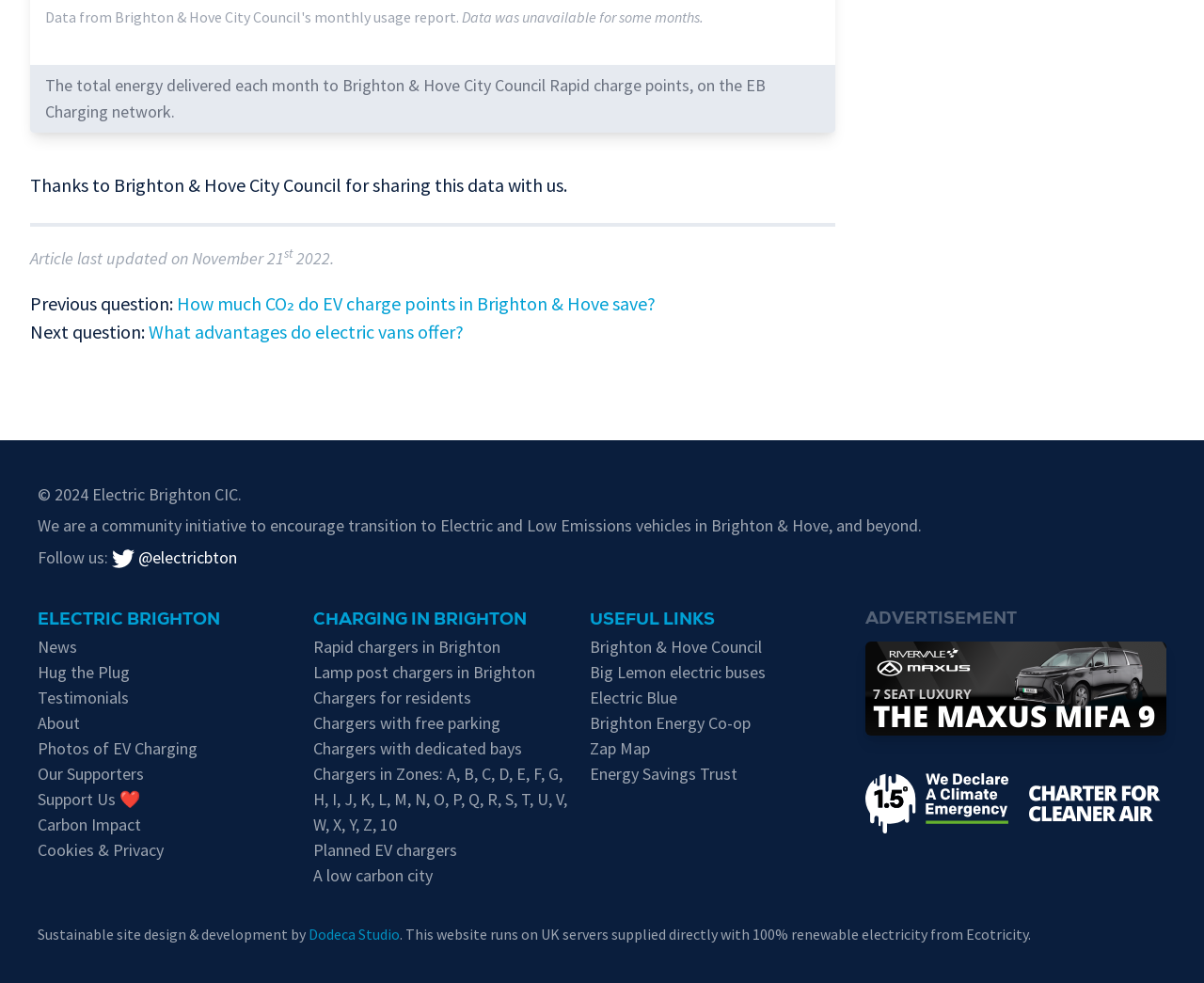Based on the element description Big Lemon electric buses, identify the bounding box coordinates for the UI element. The coordinates should be in the format (top-left x, top-left y, bottom-right x, bottom-right y) and within the 0 to 1 range.

[0.49, 0.673, 0.636, 0.695]